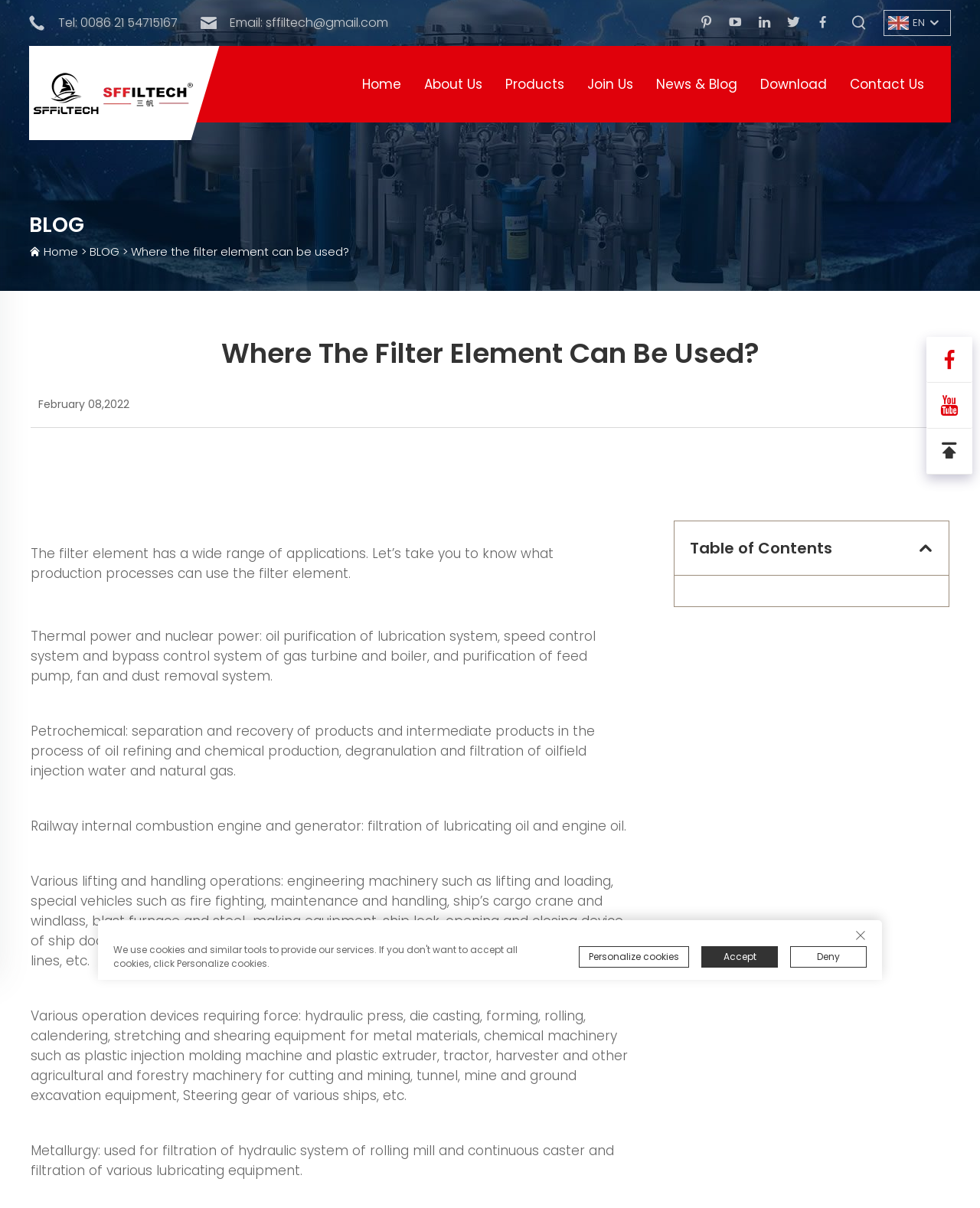Determine the bounding box coordinates of the UI element described below. Use the format (top-left x, top-left y, bottom-right x, bottom-right y) with floating point numbers between 0 and 1: 0086 21 54715167

[0.082, 0.011, 0.182, 0.026]